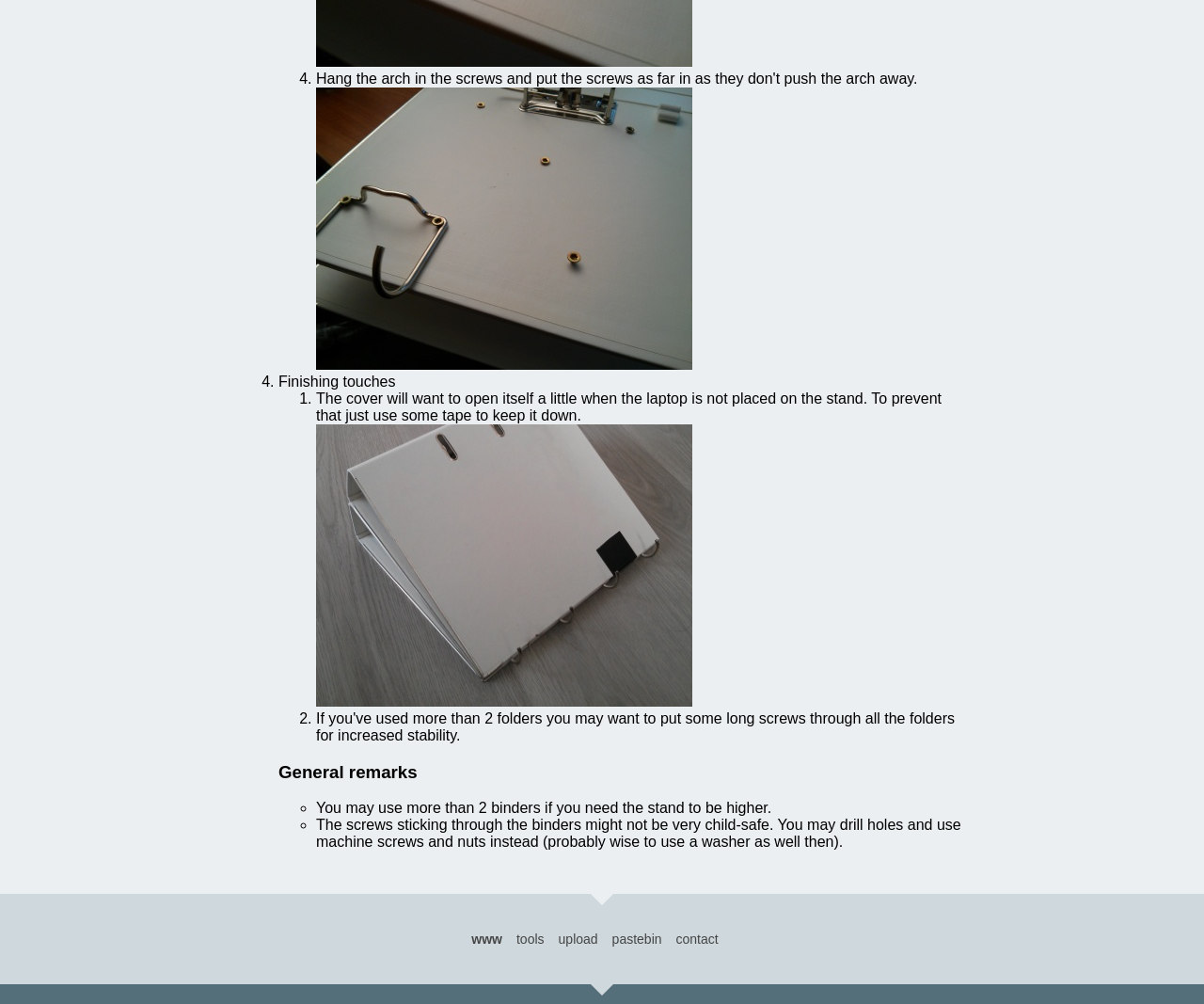How many list markers are there?
Look at the image and answer the question using a single word or phrase.

6